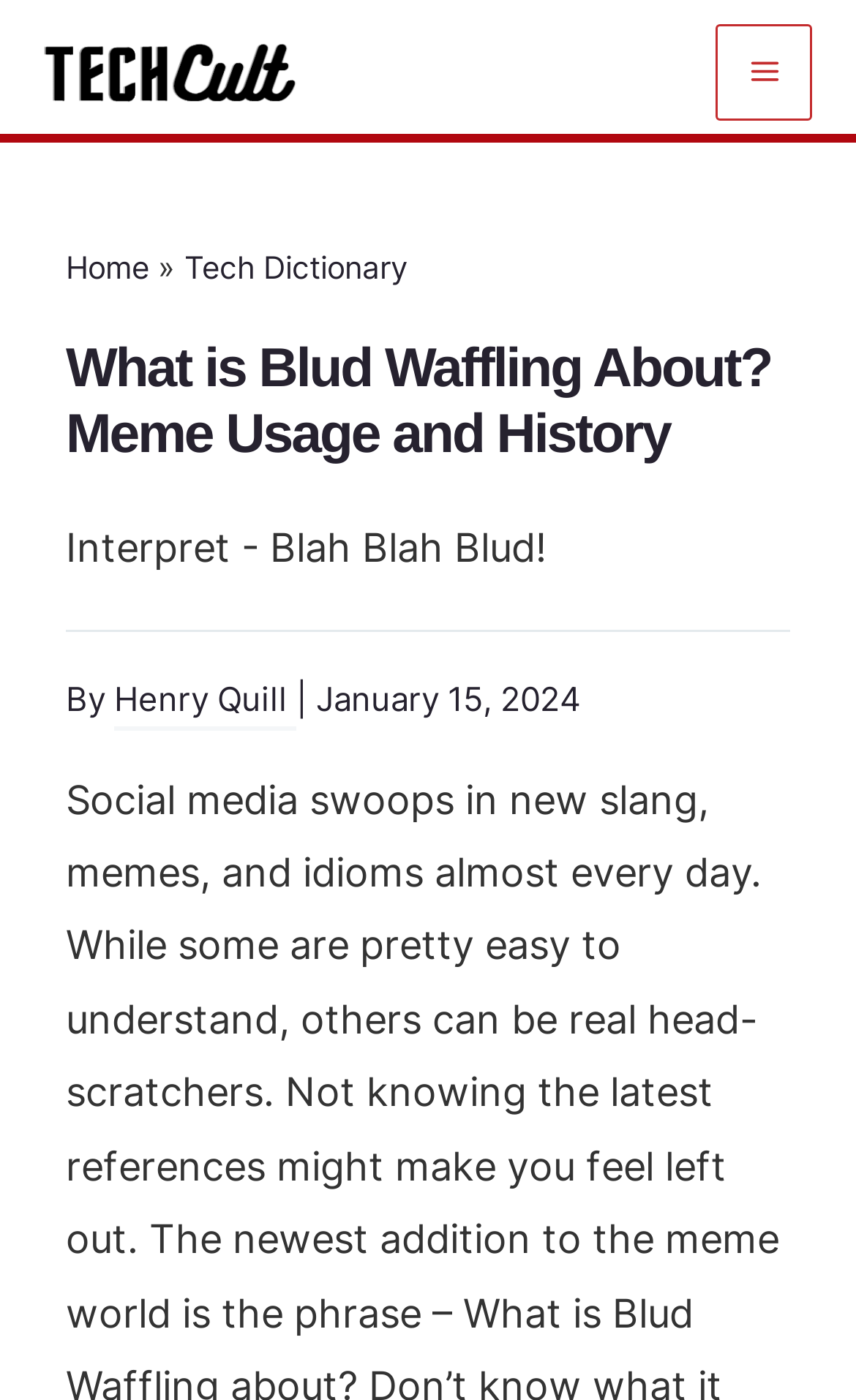Respond to the question below with a single word or phrase: What is the name of the author of the article?

Henry Quill